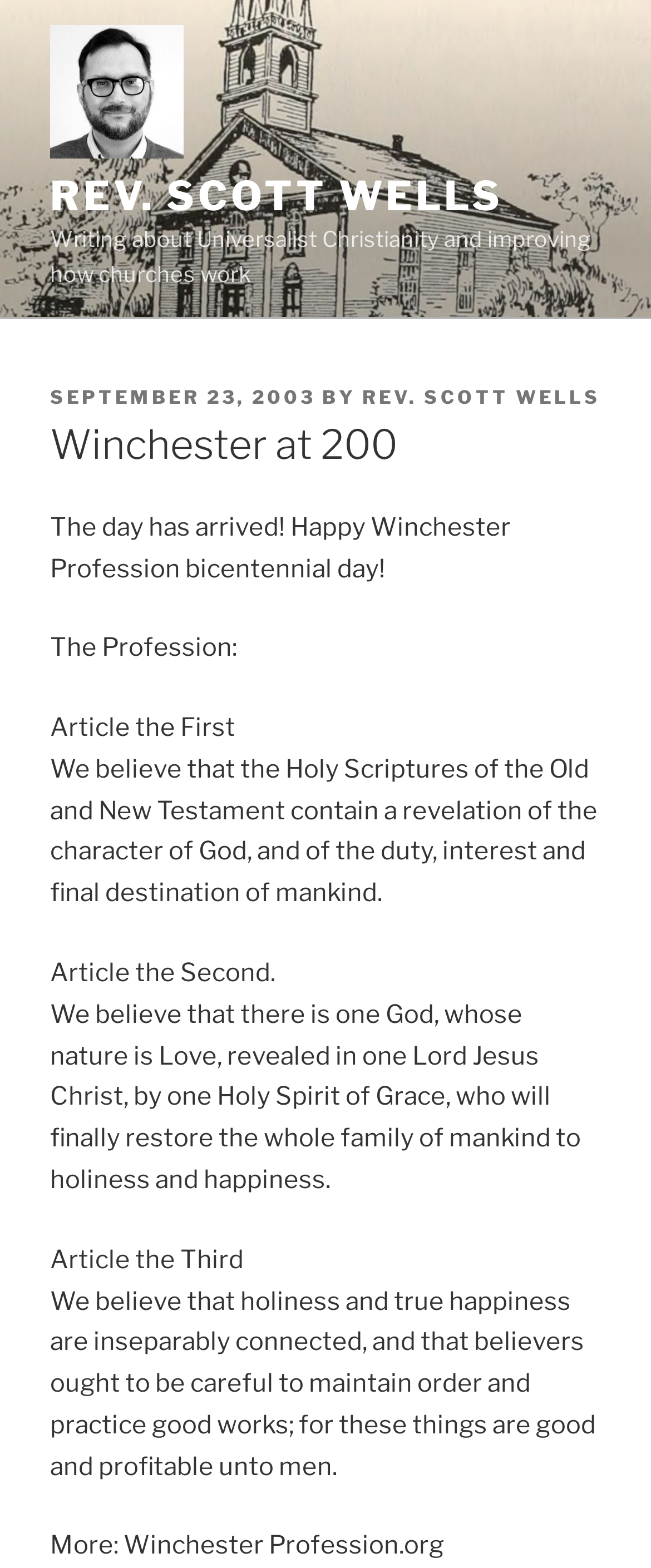Please reply with a single word or brief phrase to the question: 
What is the occasion being celebrated?

Winchester Profession bicentennial day